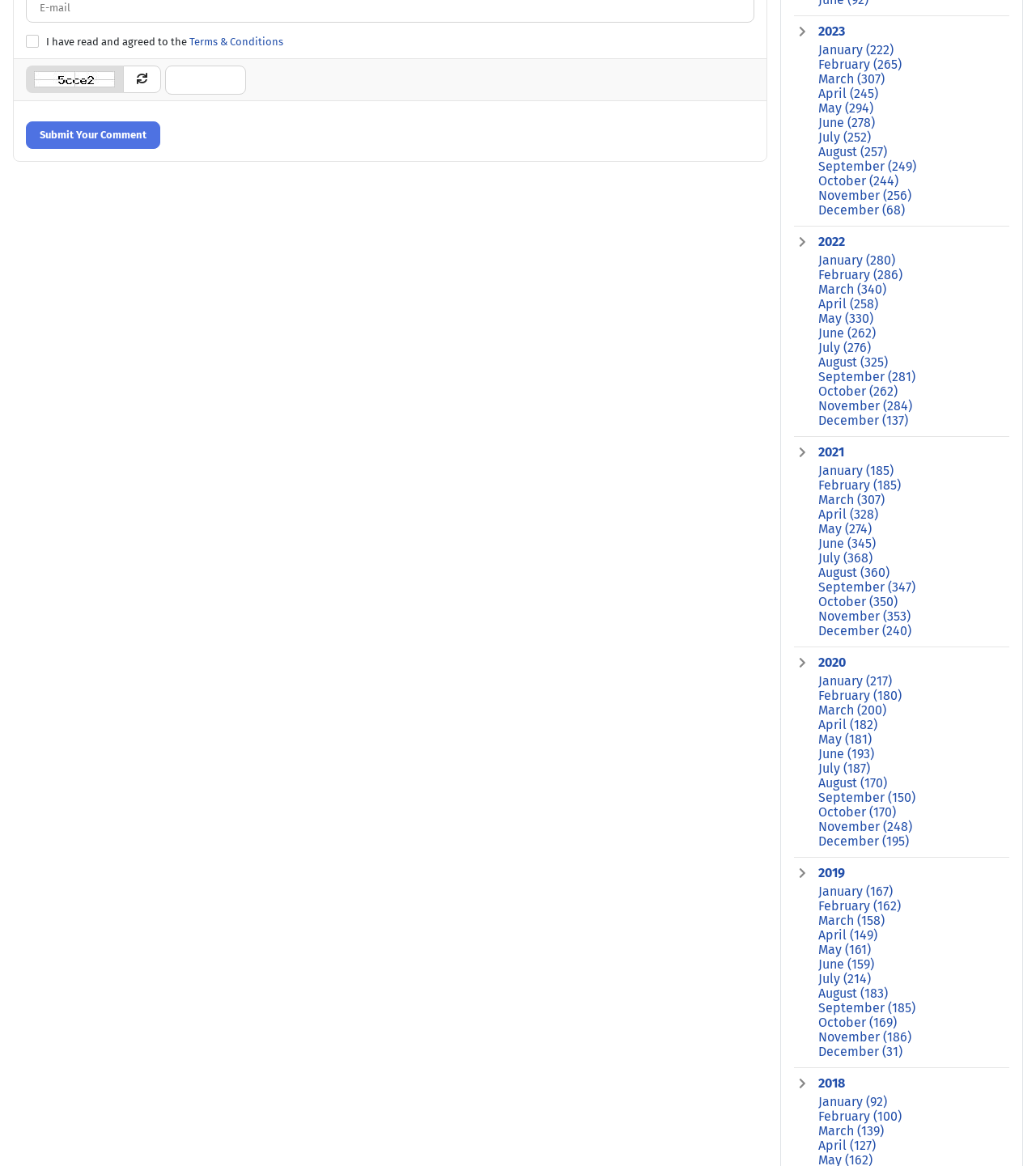Provide the bounding box coordinates for the area that should be clicked to complete the instruction: "Click the 'January (222)' link".

[0.79, 0.037, 0.862, 0.05]